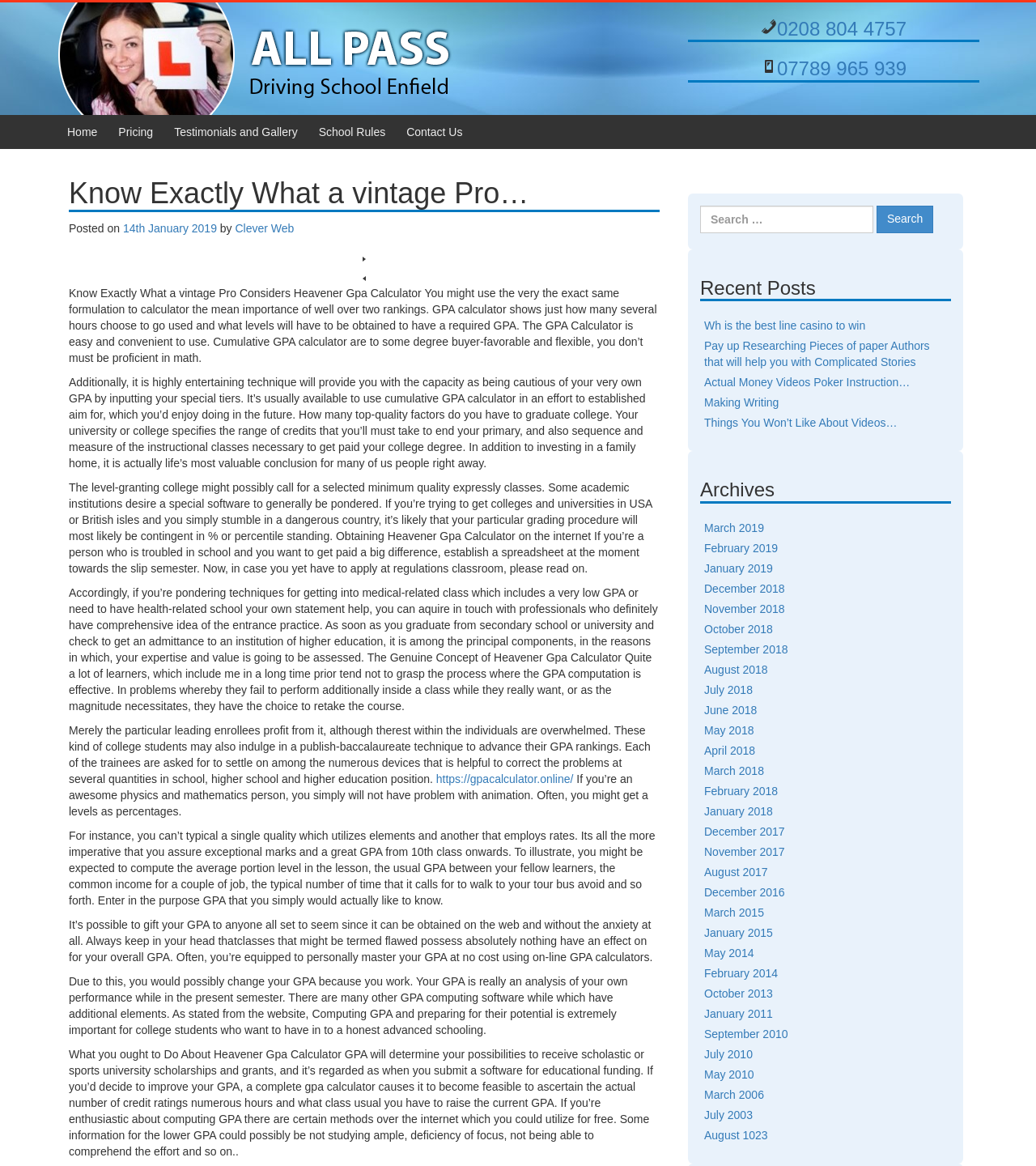Specify the bounding box coordinates of the area that needs to be clicked to achieve the following instruction: "Click the search button".

None